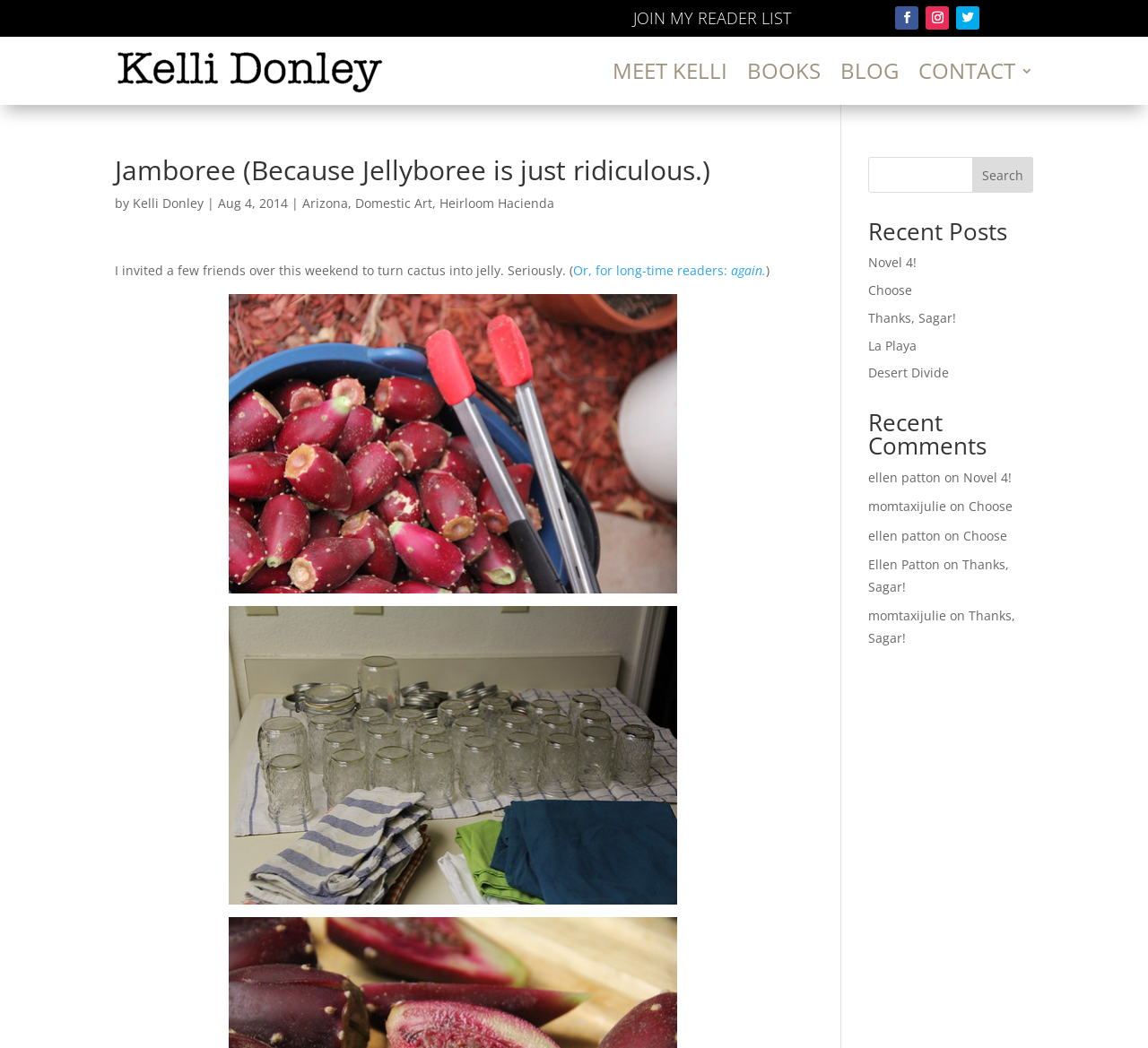Please specify the bounding box coordinates for the clickable region that will help you carry out the instruction: "Contact the author".

[0.8, 0.035, 0.9, 0.1]